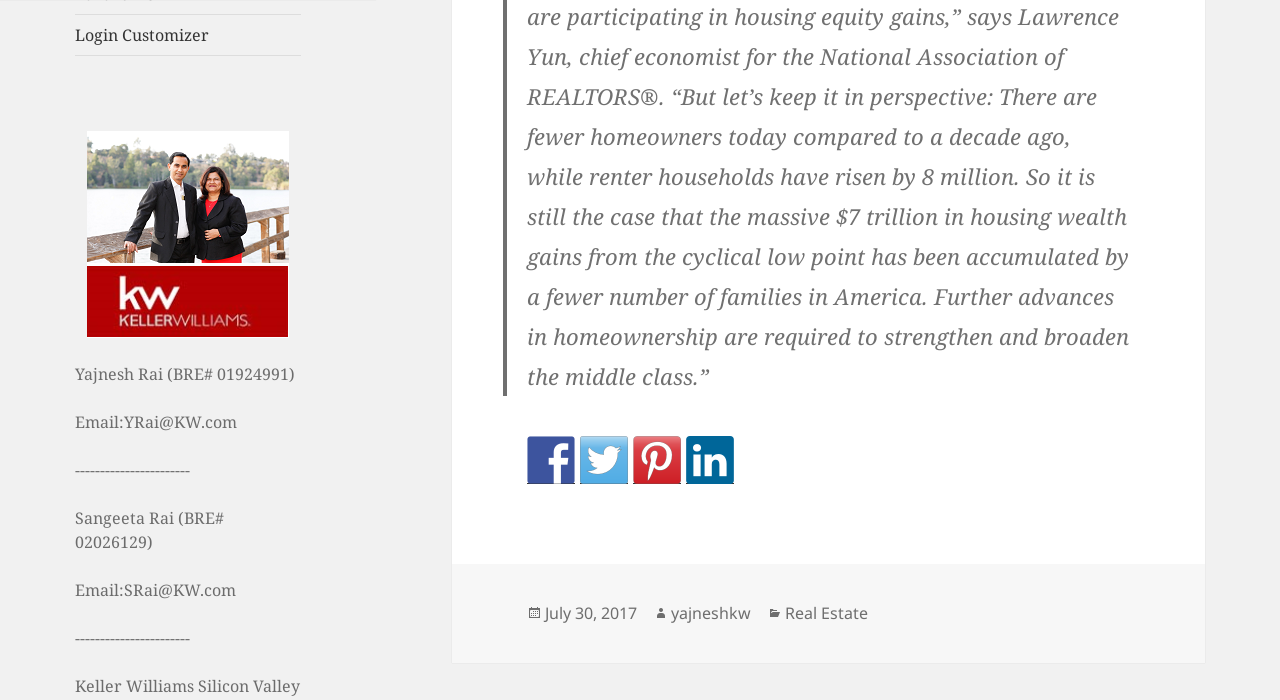When was the post published?
Refer to the image and give a detailed answer to the query.

I found the publication date by looking at the link element with the text 'July 30, 2017'.